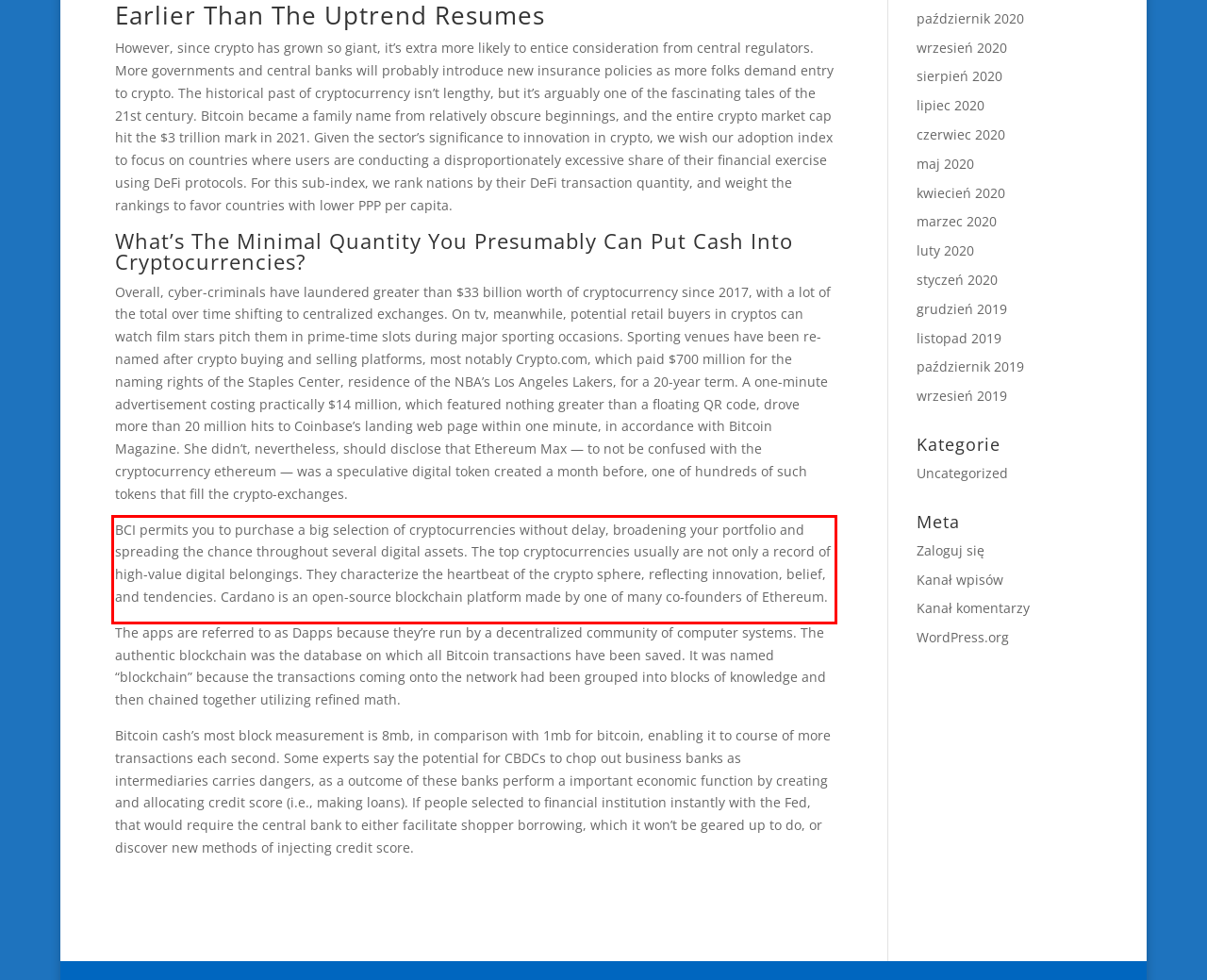Please analyze the screenshot of a webpage and extract the text content within the red bounding box using OCR.

BCI permits you to purchase a big selection of cryptocurrencies without delay, broadening your portfolio and spreading the chance throughout several digital assets. The top cryptocurrencies usually are not only a record of high-value digital belongings. They characterize the heartbeat of the crypto sphere, reflecting innovation, belief, and tendencies. Cardano is an open-source blockchain platform made by one of many co-founders of Ethereum.